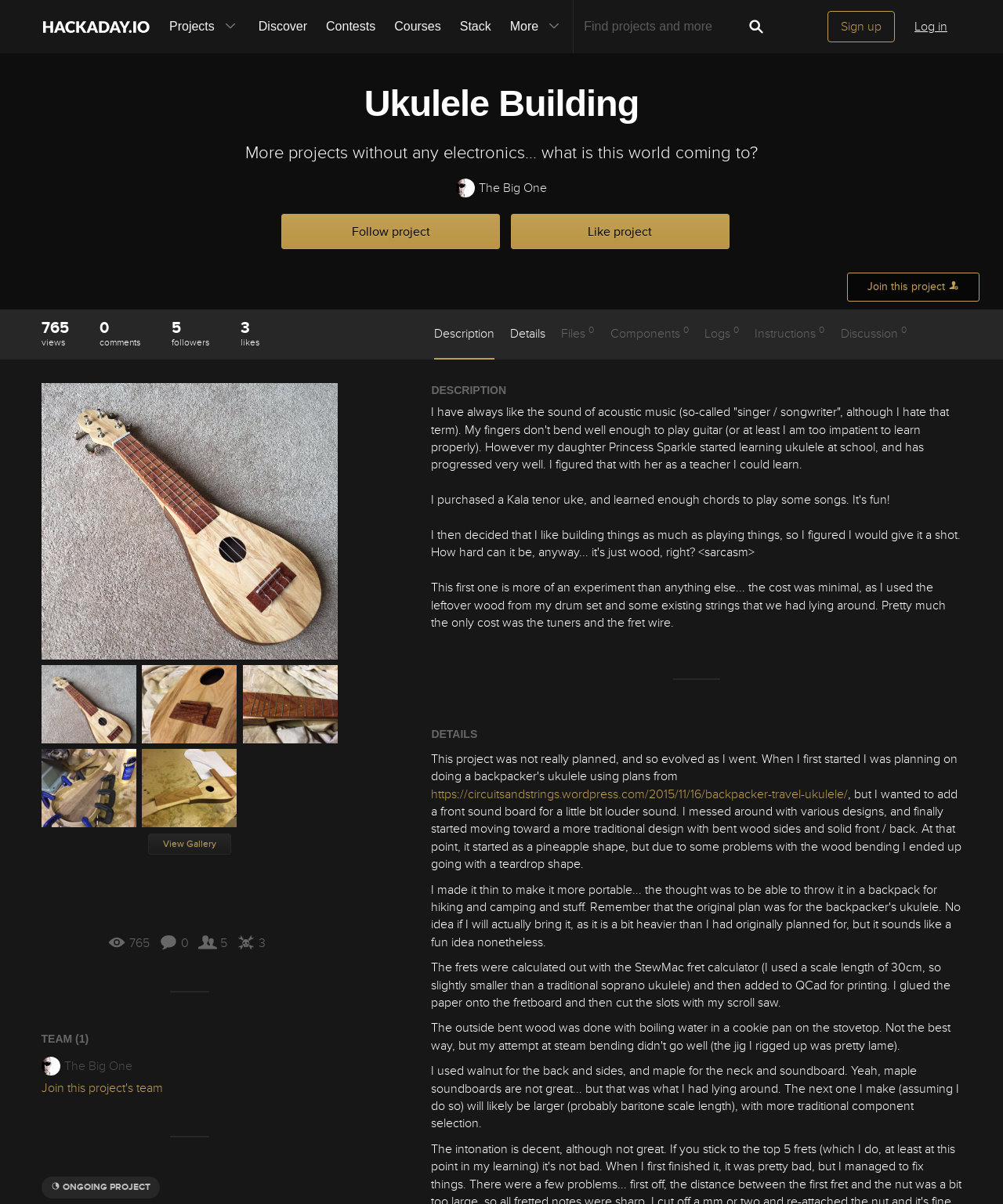Describe in detail what you see on the webpage.

This webpage is about a ukulele building project on Hackaday.io. At the top, there is a navigation menu with links to Hackaday.io, Projects, Discover, Contests, Courses, and Stack. Below the navigation menu, there is a search bar with a search button and a sign-up/log-in section.

The main content of the page is divided into several sections. The first section has a heading "Ukulele Building" and a brief description "More projects without any electronics... what is this world coming to?" Below this, there are links to "the-big-one The Big One" and "Follow project" and "Like project" buttons.

The next section displays project statistics, including view count, comments, followers, and likes. Below this, there are links to "Description", "Details", "Files", "Components", "Logs", "Instructions", and "Discussion".

The following section appears to be a gallery with multiple links, but only one is labeled as "View Gallery". Below this, there is a section with view count, comments, followers, and likes again, but with different numbers.

The next section has a heading "TEAM (1)" and lists one team member, "the-big-one The Big One", with an option to join the project's team. Below this, there is a section with a heading "DESCRIPTION" and a long paragraph describing the project, including the motivation behind building a ukulele and the process of creating it.

The final section has a heading "DETAILS" and provides more information about the project, including a link to a blog post and descriptions of the design and building process.